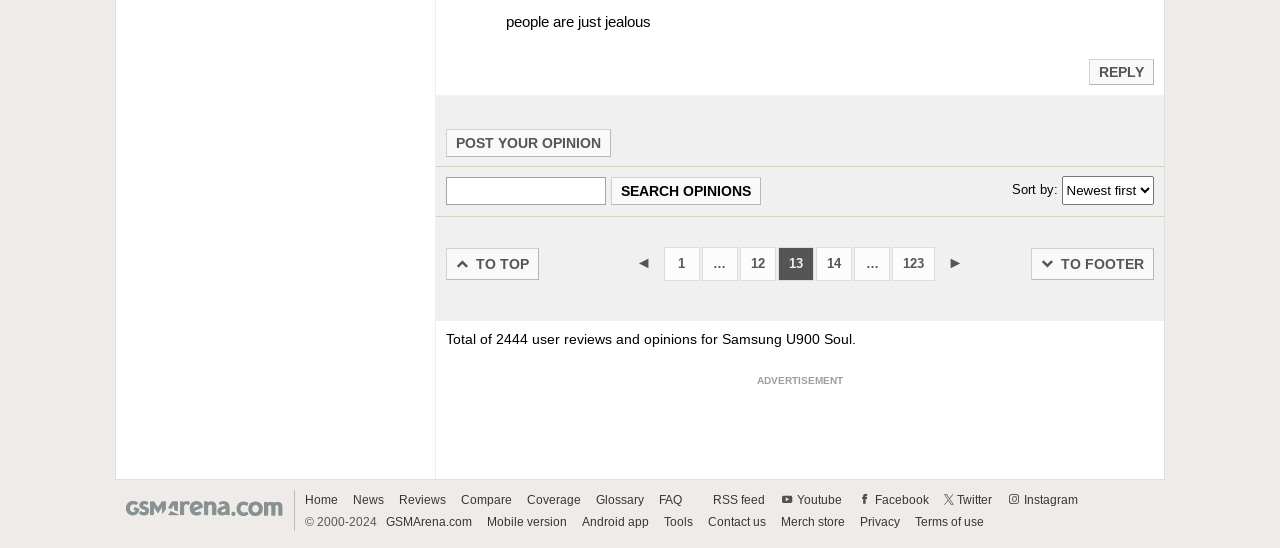Locate the bounding box coordinates of the clickable part needed for the task: "Click on the SecurityBrief Asia logo".

None